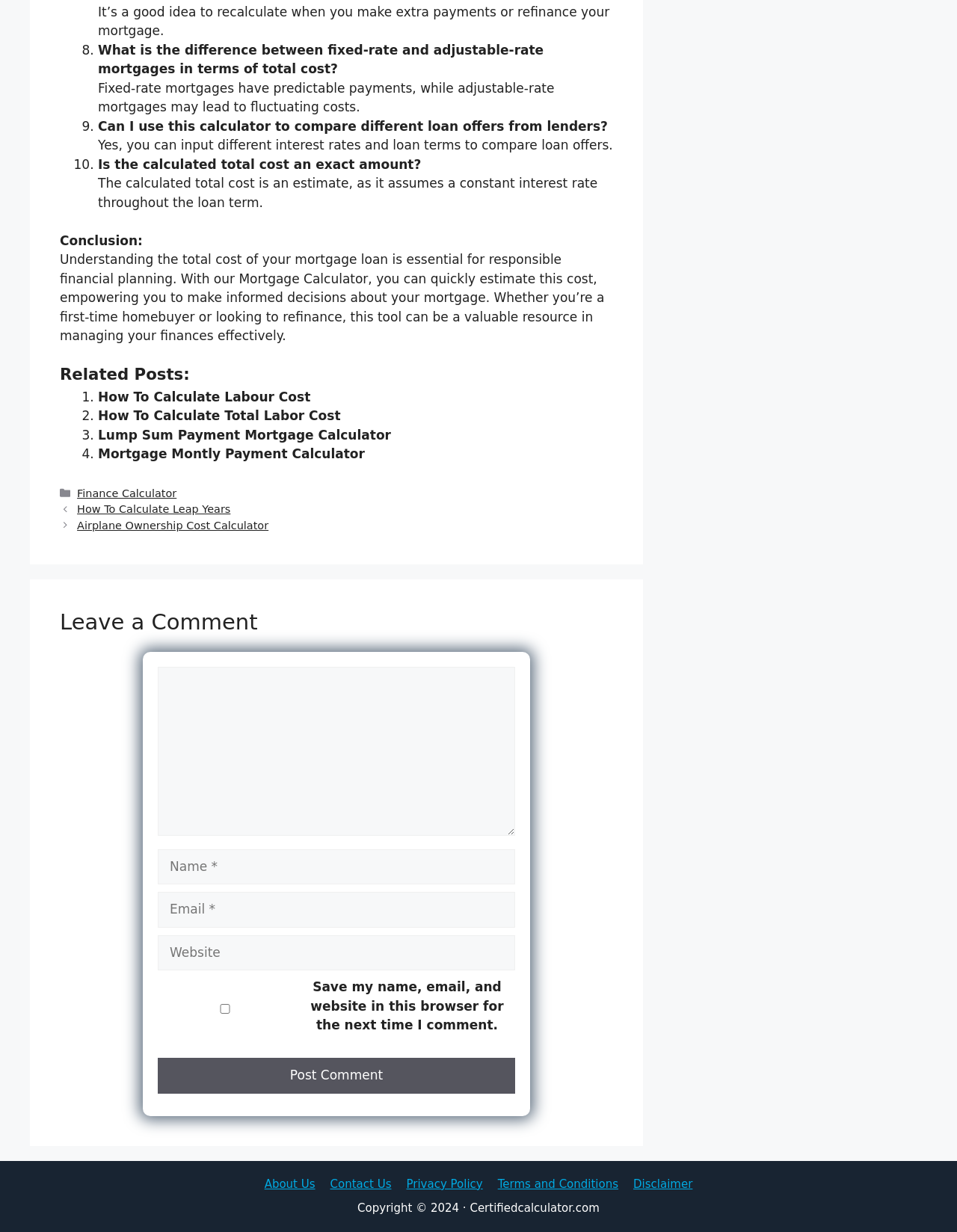What is the purpose of the Mortgage Calculator?
Based on the screenshot, give a detailed explanation to answer the question.

The webpage provides a Mortgage Calculator tool that allows users to quickly estimate the total cost of their mortgage loan, enabling them to make informed decisions about their mortgage. This is evident from the text 'Understanding the total cost of your mortgage loan is essential for responsible financial planning. With our Mortgage Calculator, you can quickly estimate this cost, empowering you to make informed decisions about your mortgage.'